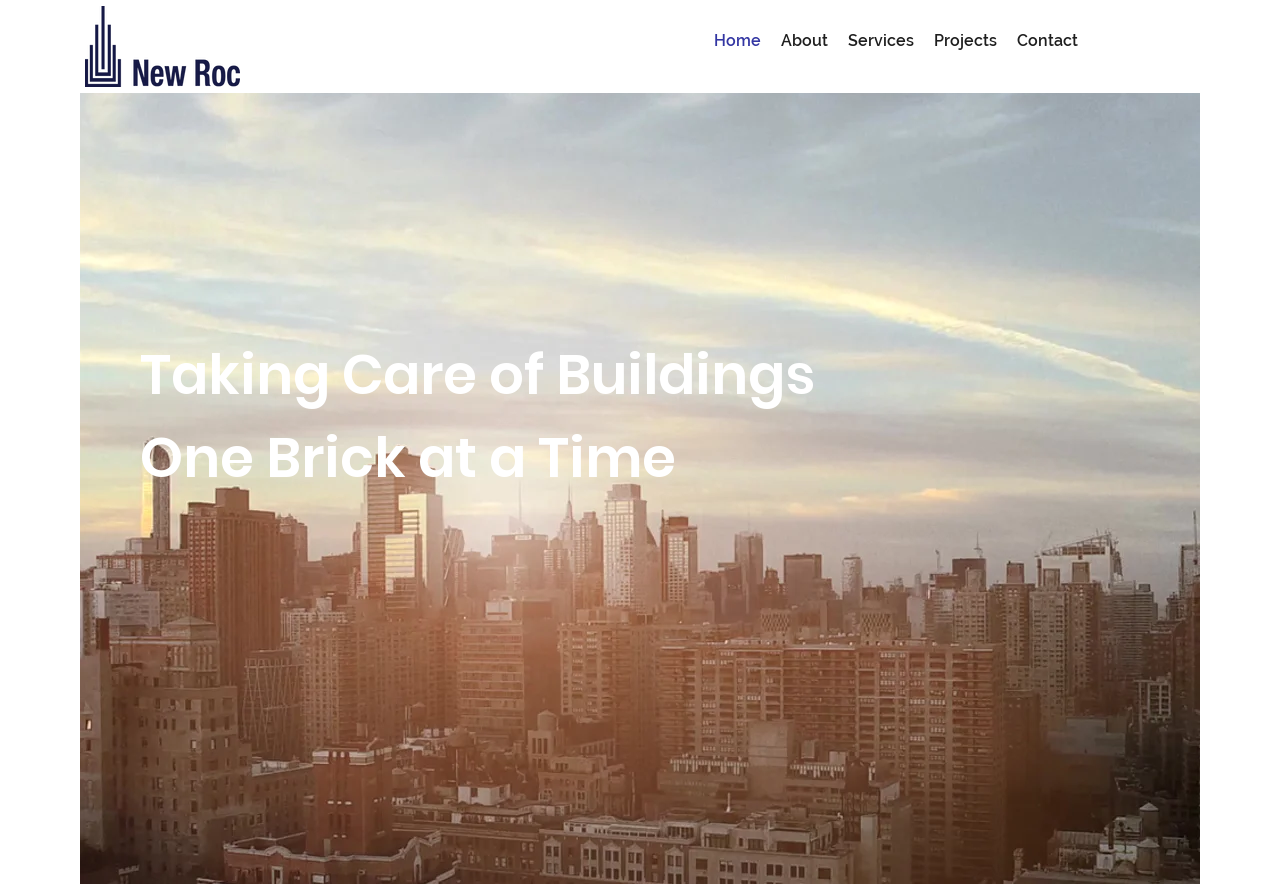Explain the webpage's design and content in an elaborate manner.

The webpage is about New Roc Contracting, a full-service masonry construction company. At the top left corner, there is a logo of New Roc Contracting, which is an image link. Below the logo, there is a navigation menu that spans across the top of the page, containing five links: Home, About, Services, Projects, and Contact.

Below the navigation menu, there is a prominent heading that reads "Taking Care of Buildings One Brick at a Time", which is centered on the page. This heading is the main focal point of the page, drawing attention to the company's mission or slogan.

There are no other visible UI elements or text on the page, suggesting that the main content of the webpage may be further down or on subsequent pages. Overall, the page has a clean and simple layout, with a clear emphasis on the company's branding and mission statement.